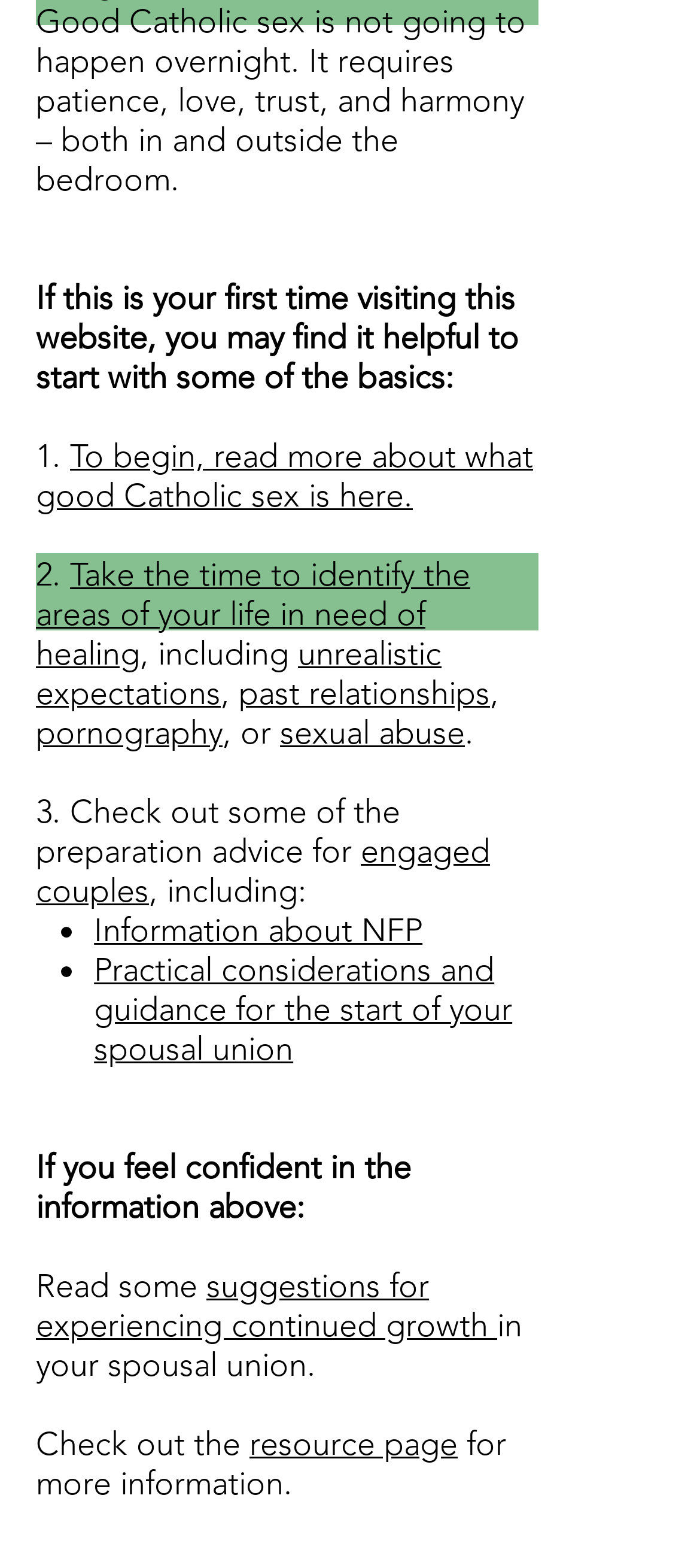What is the first step for a first-time visitor?
Based on the screenshot, provide a one-word or short-phrase response.

Read about good Catholic sex